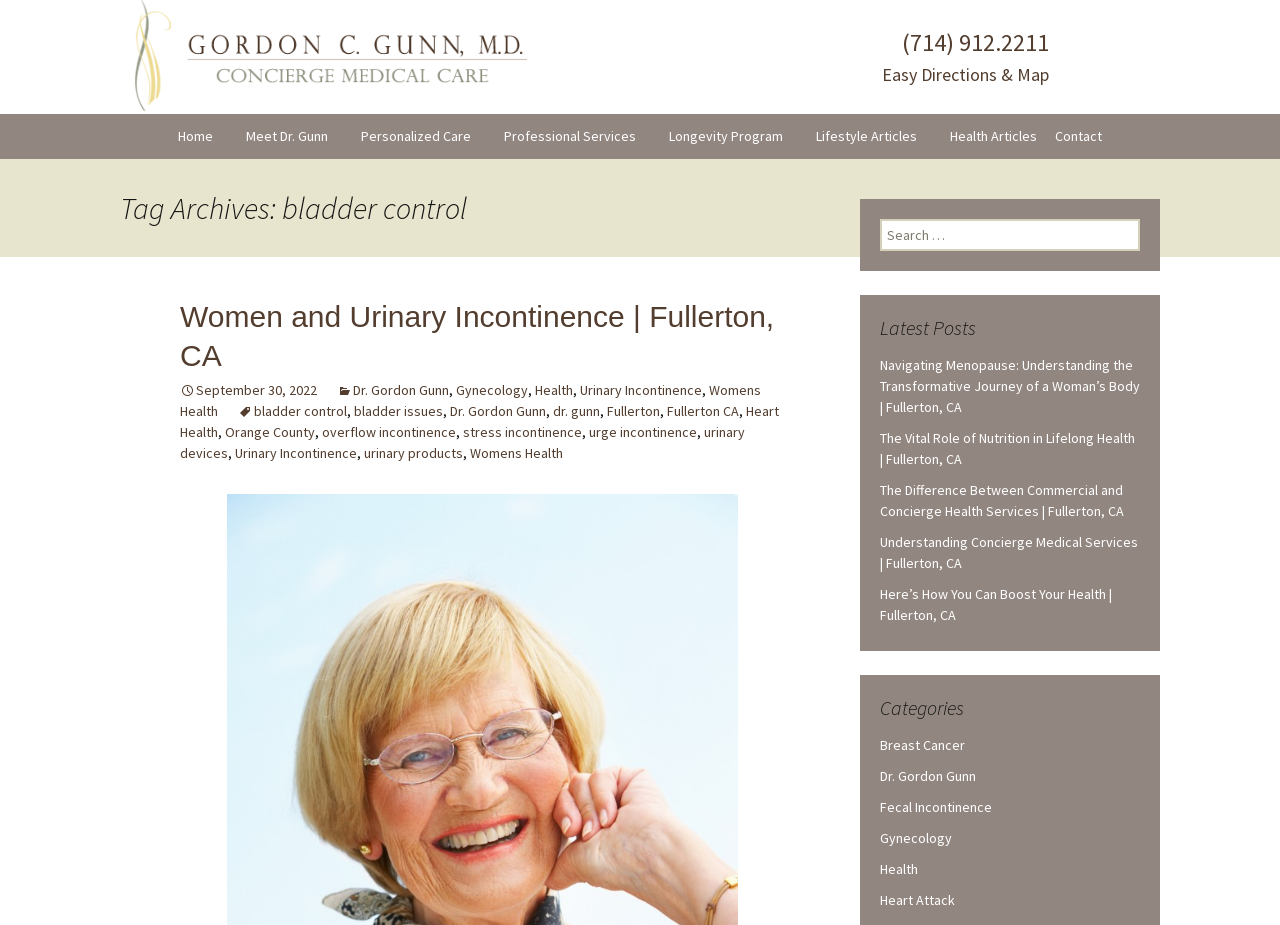Find the bounding box of the element with the following description: "Dr. Gordon Gunn". The coordinates must be four float numbers between 0 and 1, formatted as [left, top, right, bottom].

[0.688, 0.829, 0.762, 0.848]